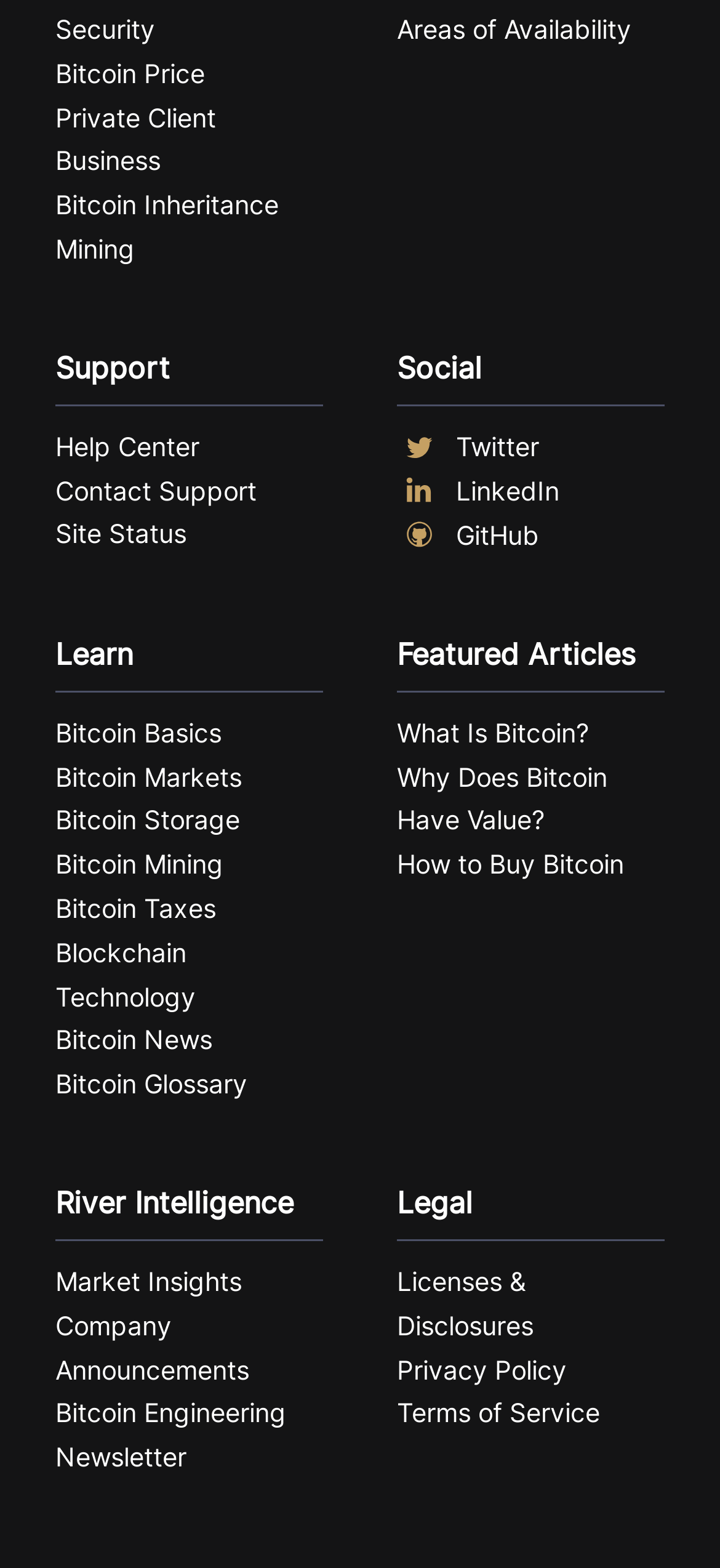Given the element description How to Buy Bitcoin, predict the bounding box coordinates for the UI element in the webpage screenshot. The format should be (top-left x, top-left y, bottom-right x, bottom-right y), and the values should be between 0 and 1.

[0.551, 0.537, 0.923, 0.565]